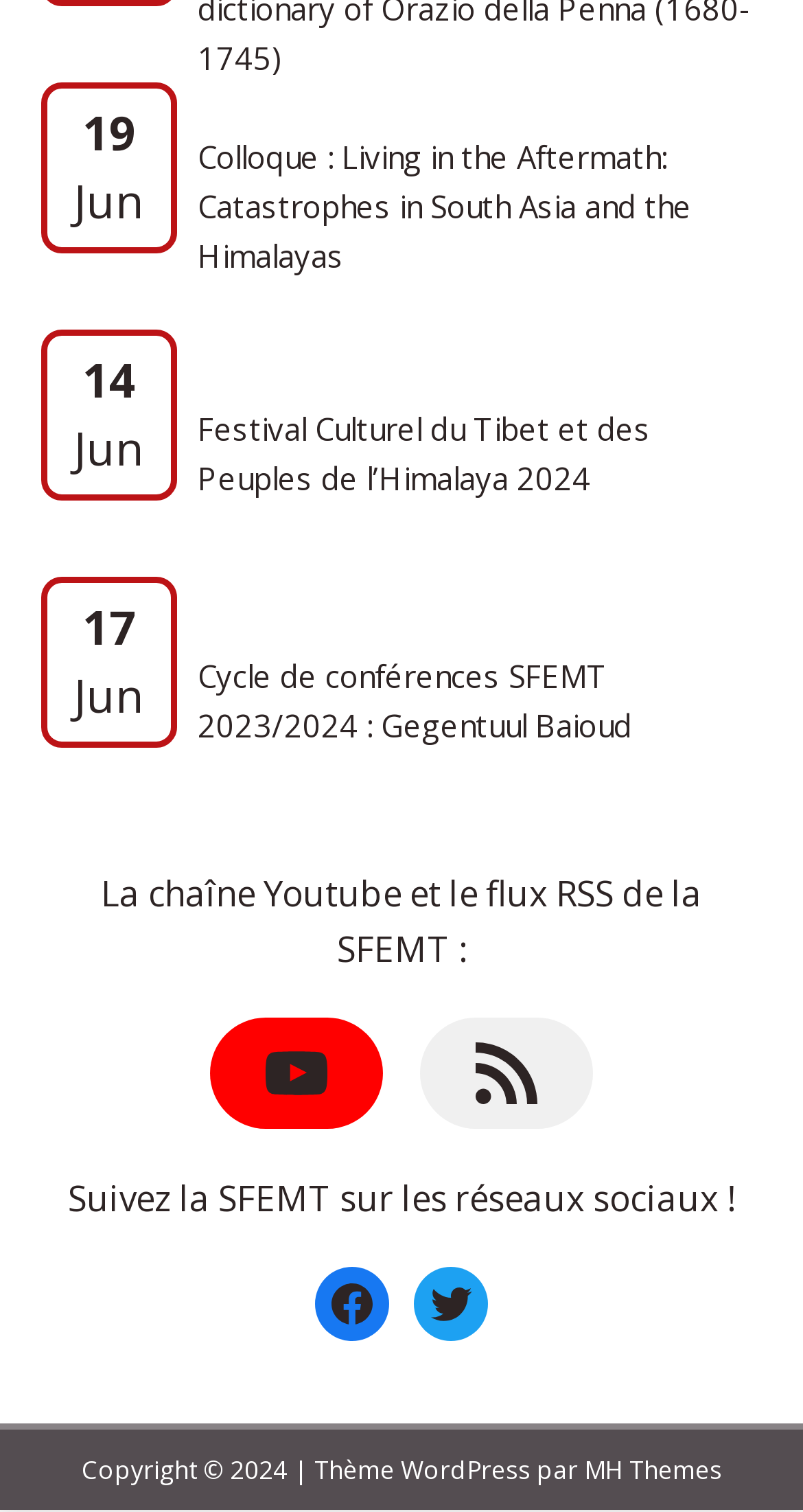Locate the bounding box coordinates of the area to click to fulfill this instruction: "Check the RSS Feed". The bounding box should be presented as four float numbers between 0 and 1, in the order [left, top, right, bottom].

[0.523, 0.673, 0.738, 0.746]